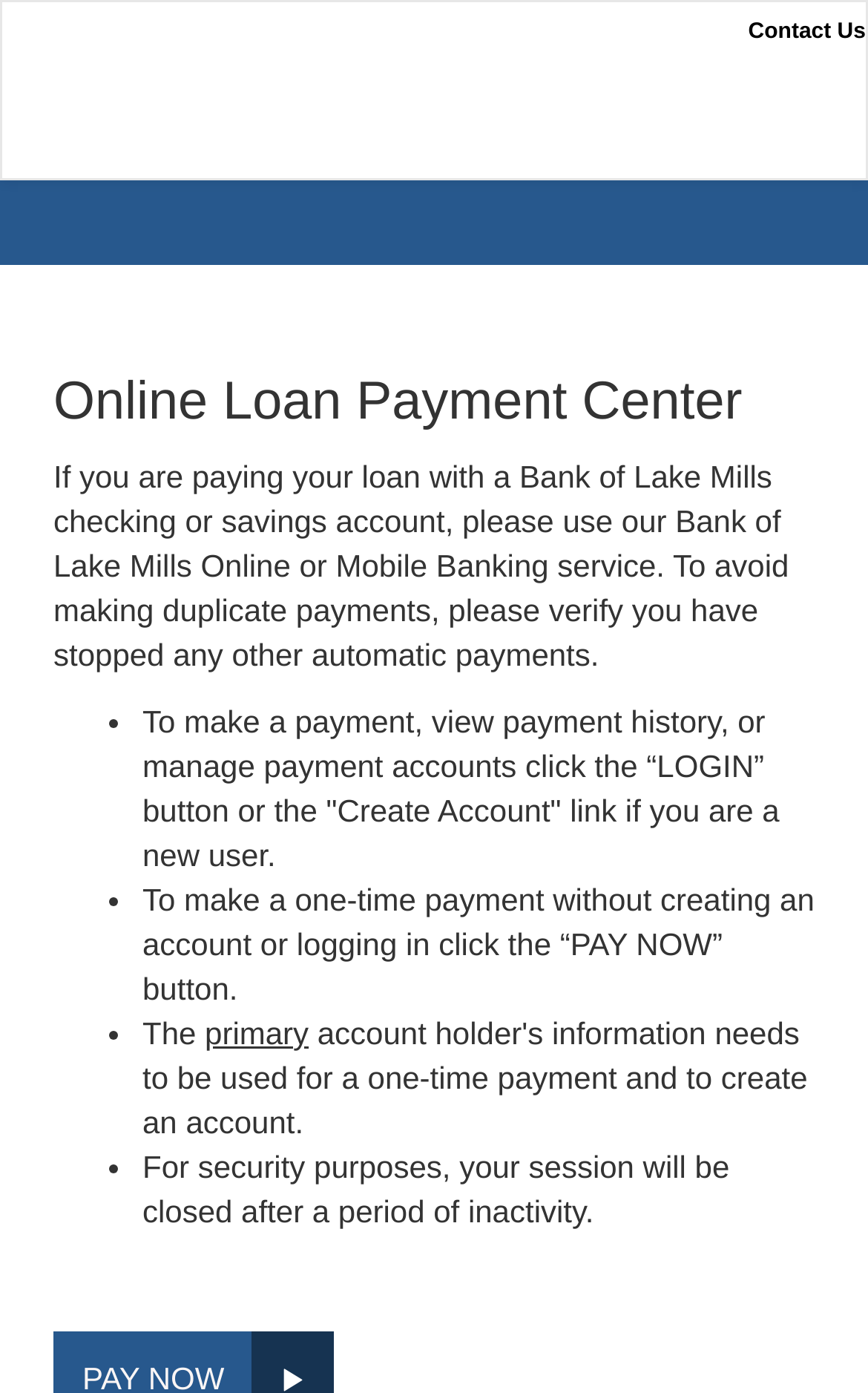What is the label of the first textbox?
From the screenshot, supply a one-word or short-phrase answer.

Returning Users